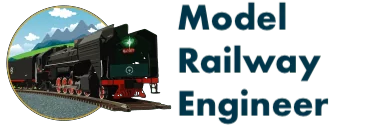What is the shape of the background of the logo?
Use the screenshot to answer the question with a single word or phrase.

Circular